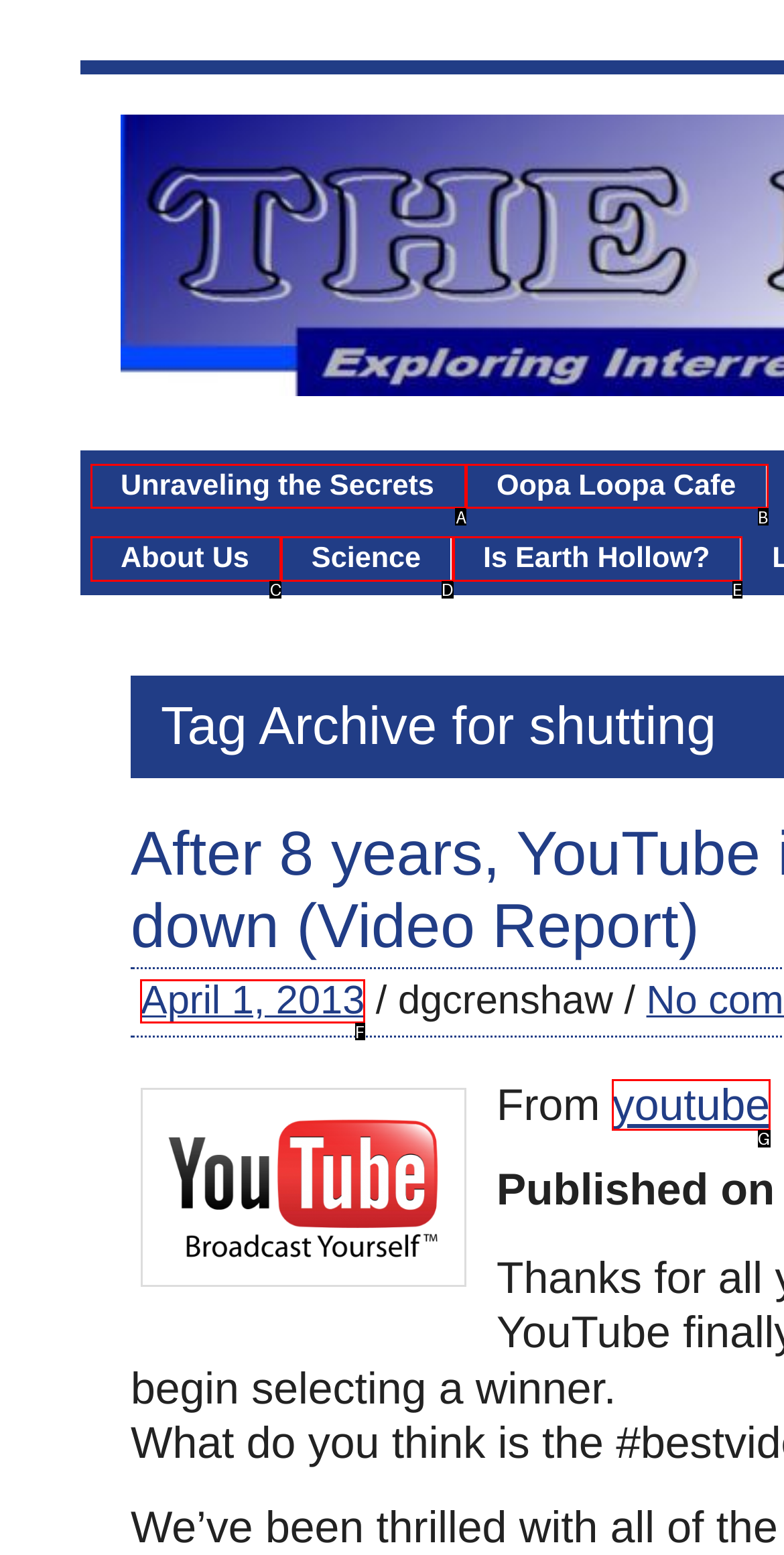Please determine which option aligns with the description: About Us. Respond with the option’s letter directly from the available choices.

C